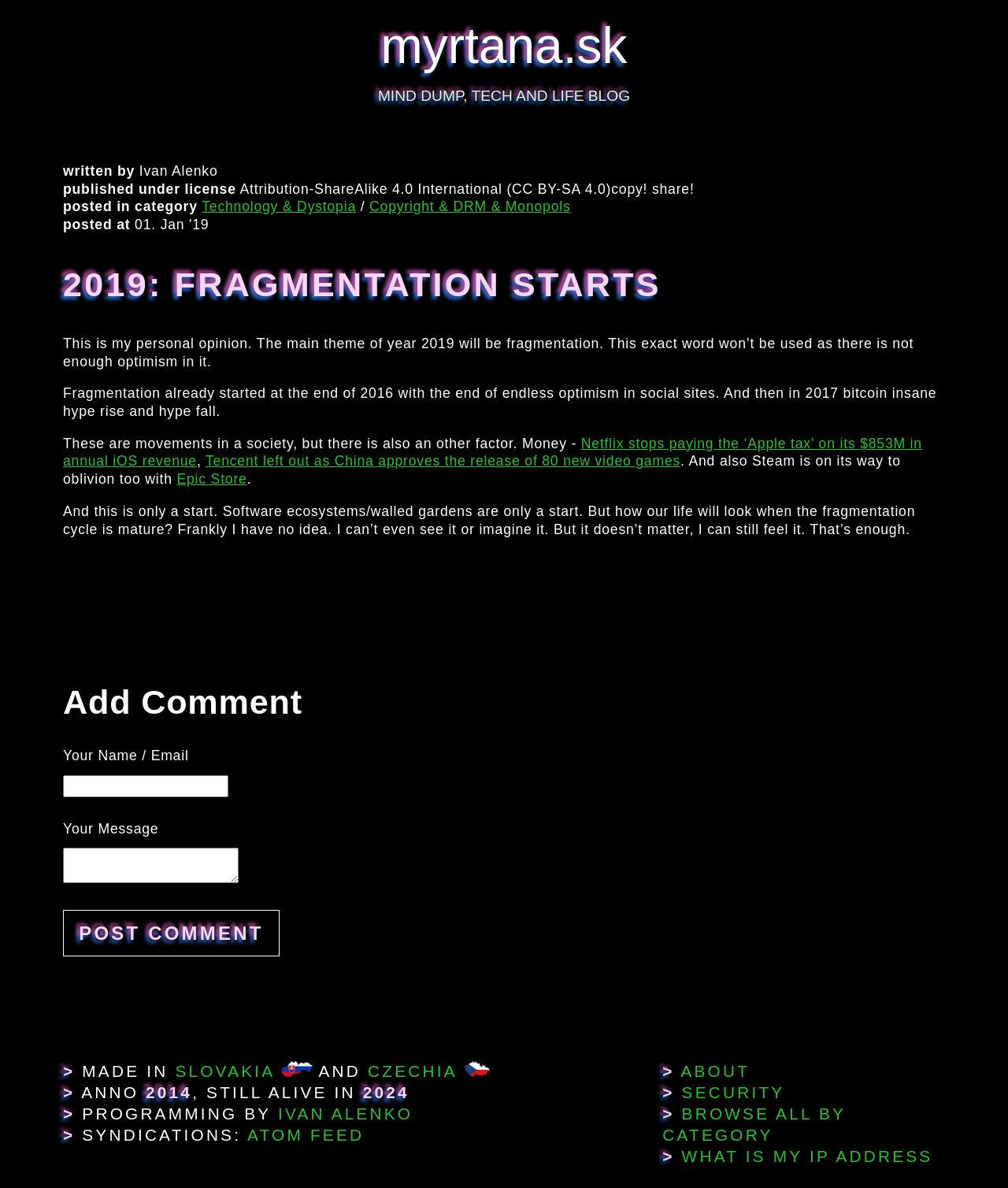Use a single word or phrase to answer the question: What is the purpose of the textbox at the bottom of the webpage?

To post a comment